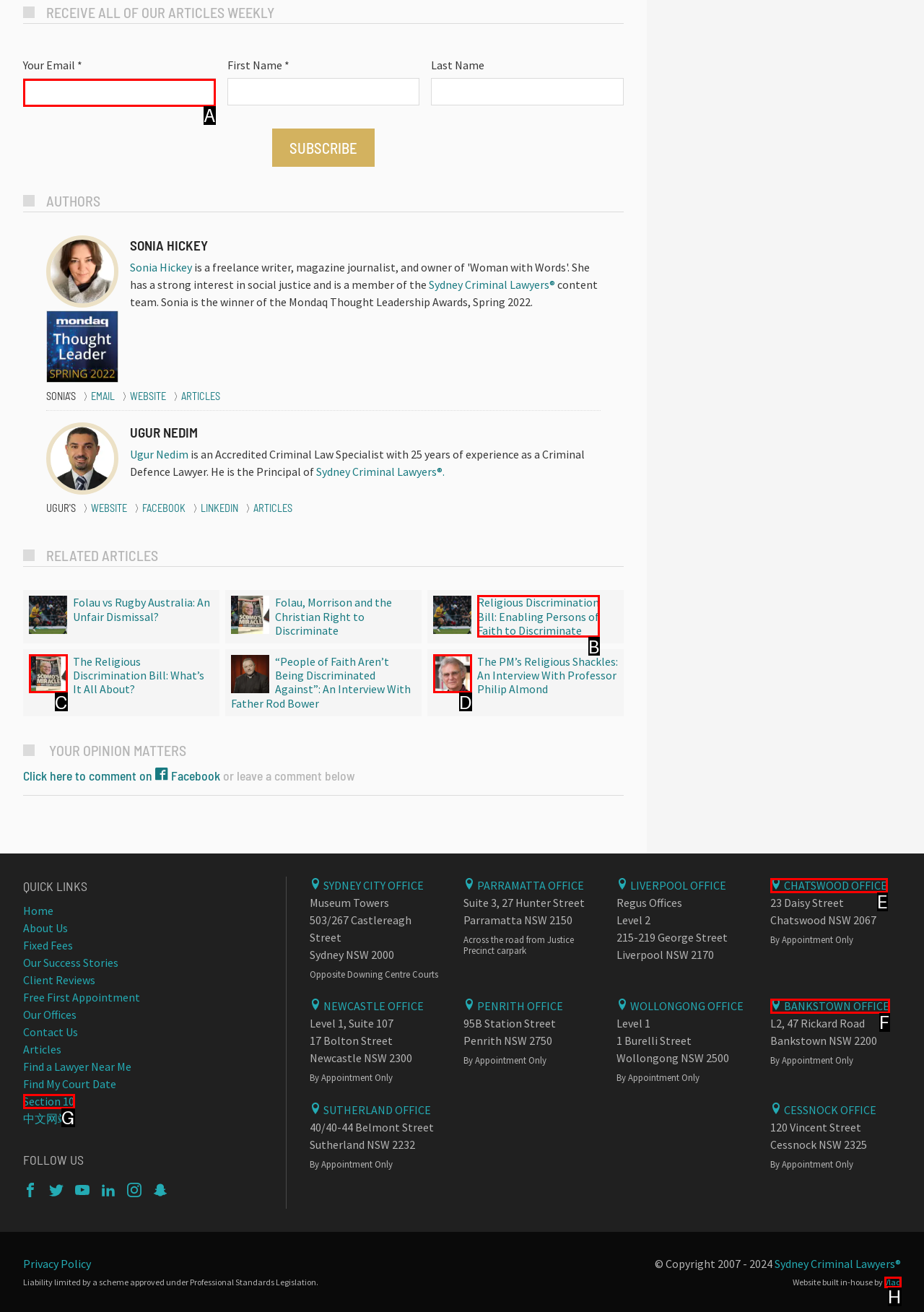Select the letter of the element you need to click to complete this task: Enter your email
Answer using the letter from the specified choices.

A